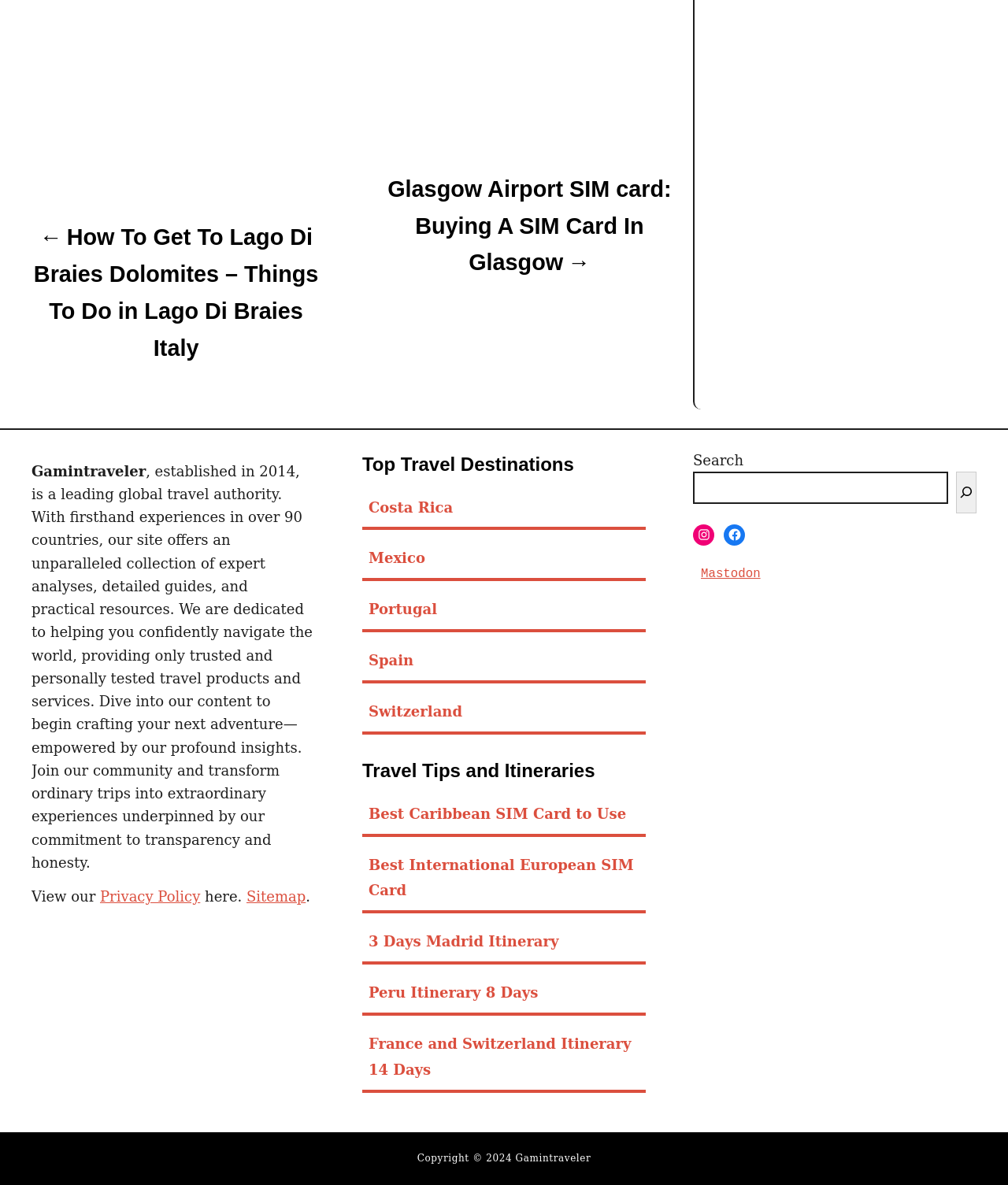What is the purpose of the search box?
Examine the image and give a concise answer in one word or a short phrase.

To search the website